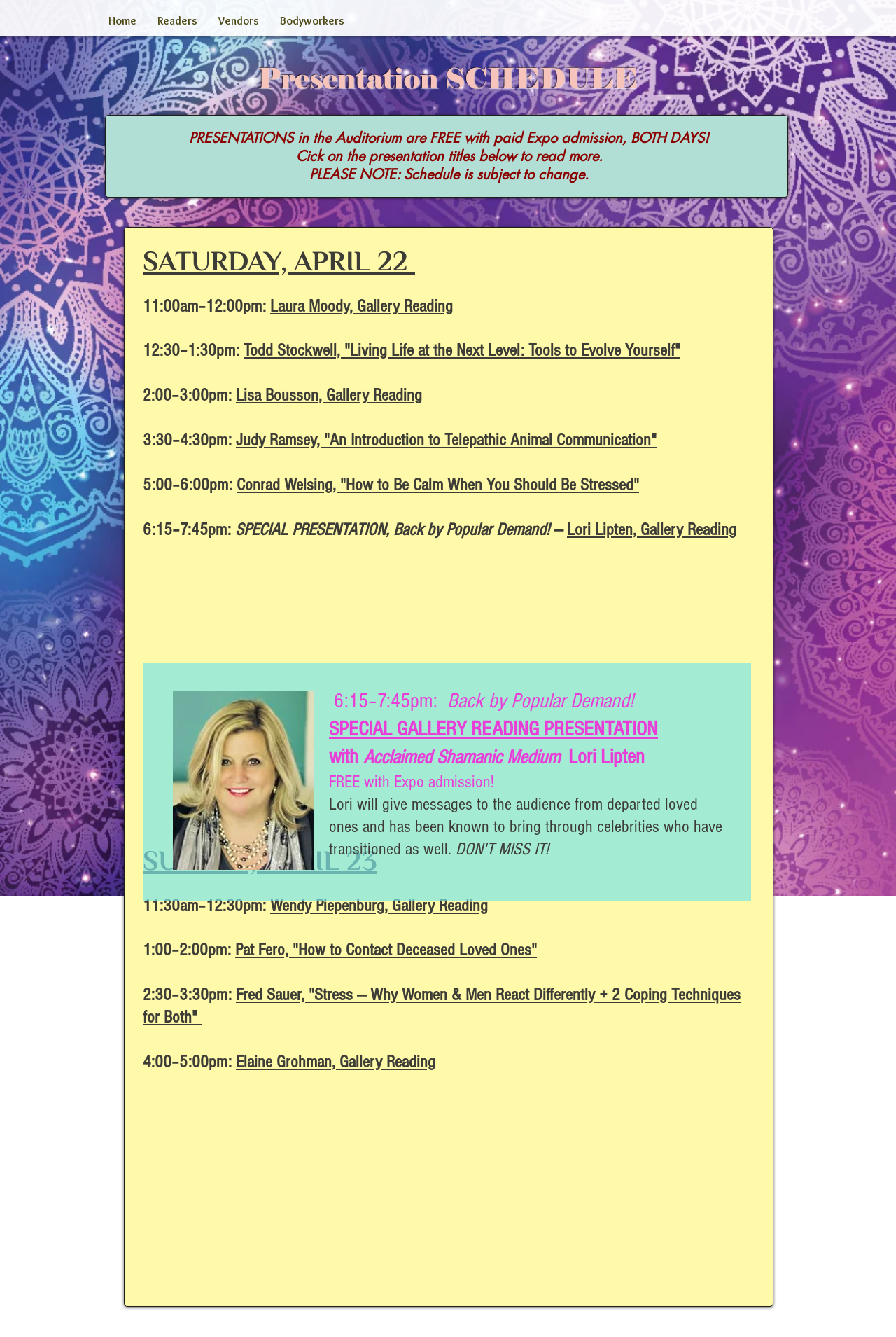Extract the bounding box coordinates for the UI element described as: "SUNDAY, APRIL 23".

[0.159, 0.632, 0.421, 0.655]